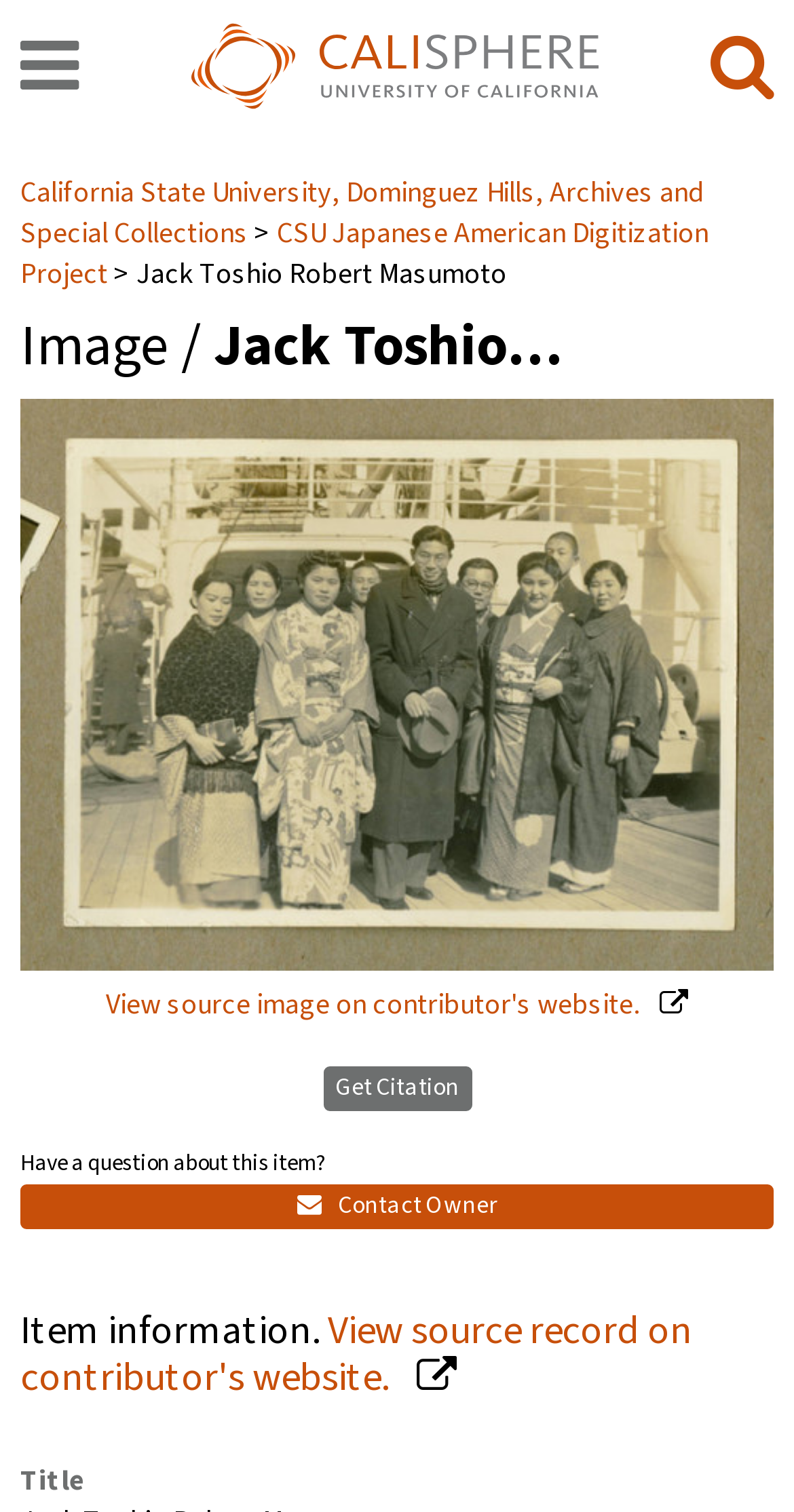What is the purpose of the 'Get Citation' link?
Using the visual information, respond with a single word or phrase.

To get citation for the image